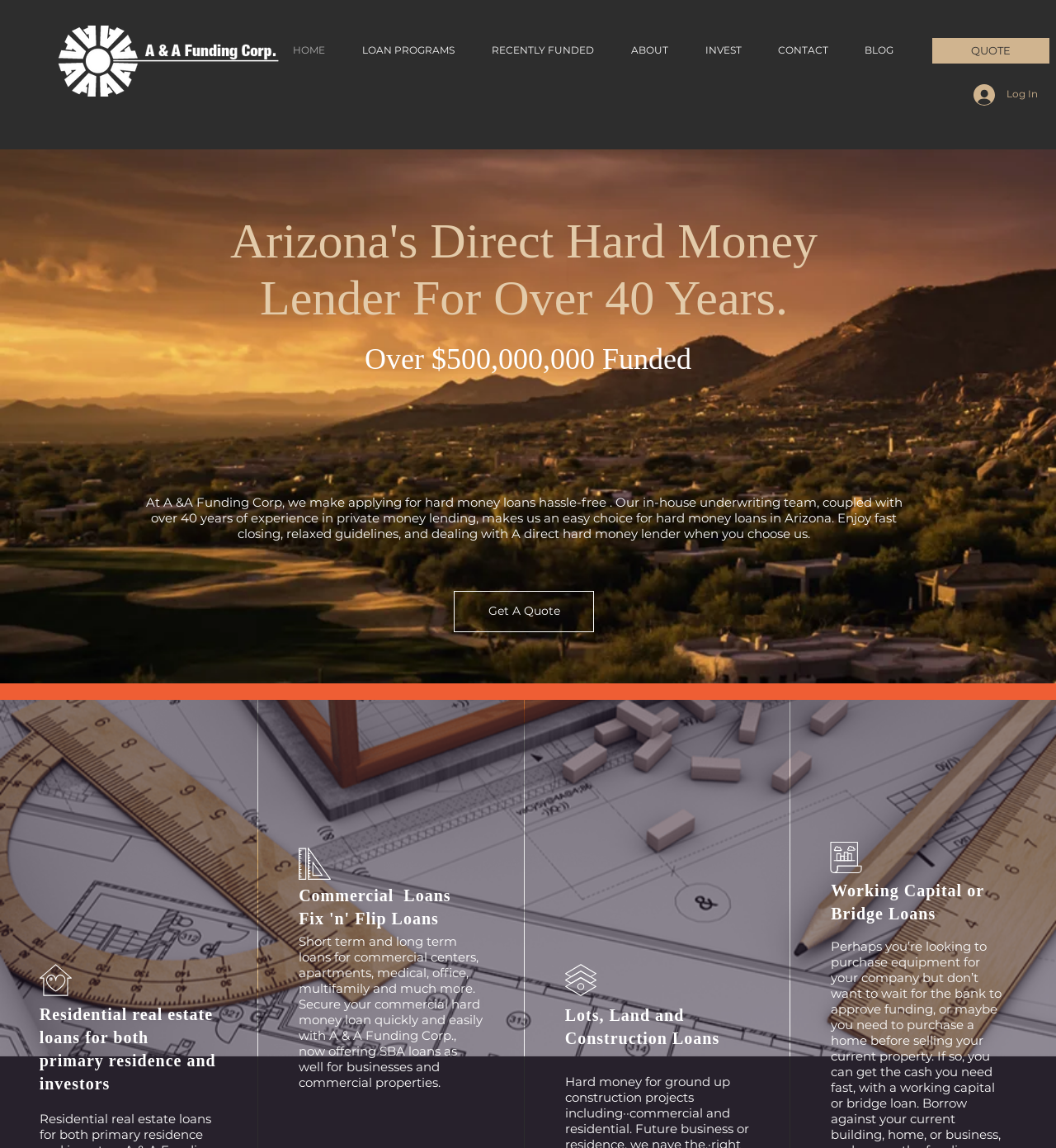Pinpoint the bounding box coordinates of the area that must be clicked to complete this instruction: "View 'LOAN PROGRAMS'".

[0.331, 0.029, 0.454, 0.058]